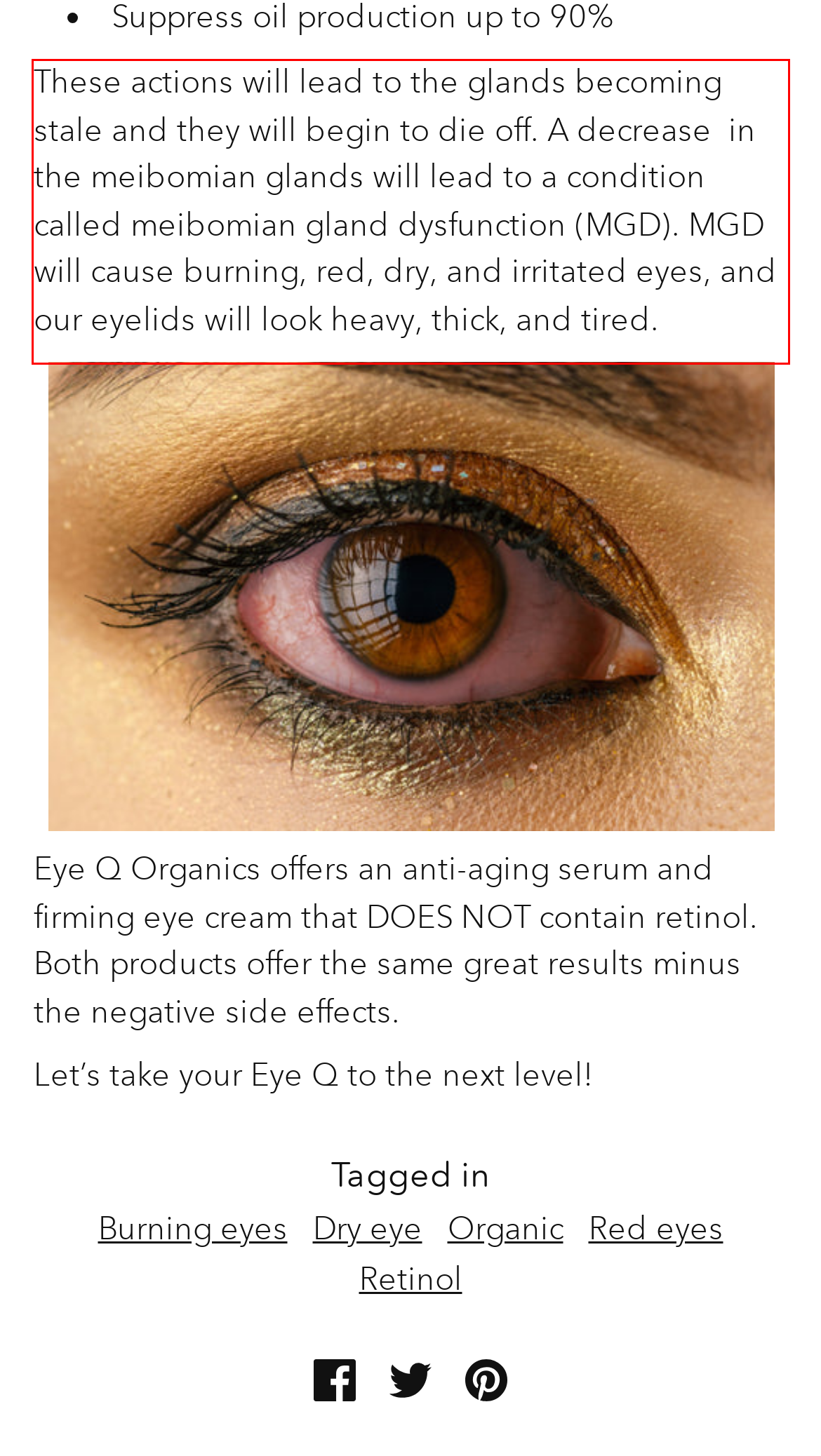Given a screenshot of a webpage, identify the red bounding box and perform OCR to recognize the text within that box.

These actions will lead to the glands becoming stale and they will begin to die off. A decrease in the meibomian glands will lead to a condition called meibomian gland dysfunction (MGD). MGD will cause burning, red, dry, and irritated eyes, and our eyelids will look heavy, thick, and tired.